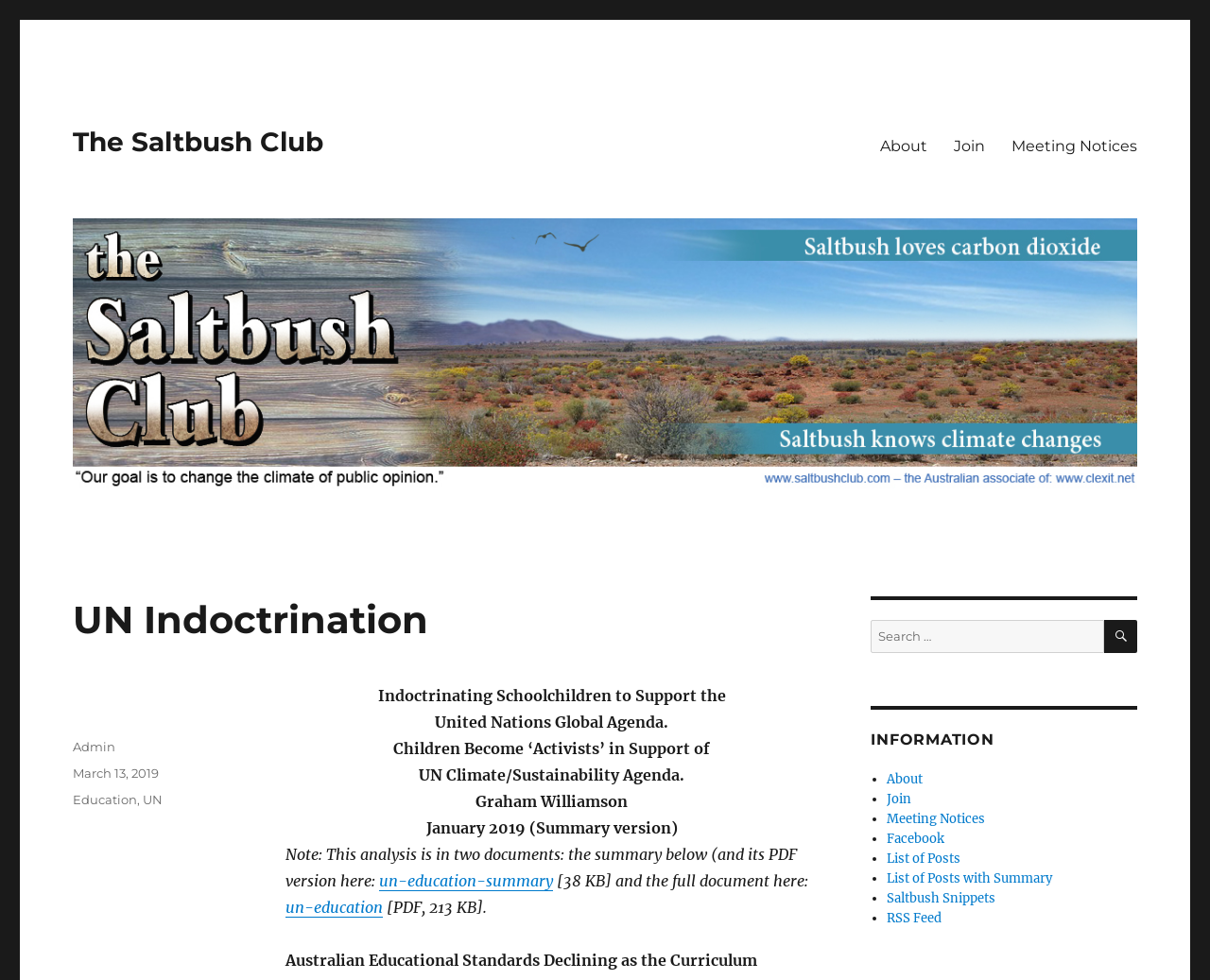Please provide a comprehensive answer to the question based on the screenshot: What is the date of the article?

The date of the article can be found in the footer section of the webpage, where it is written as 'March 13, 2019' in a link format.